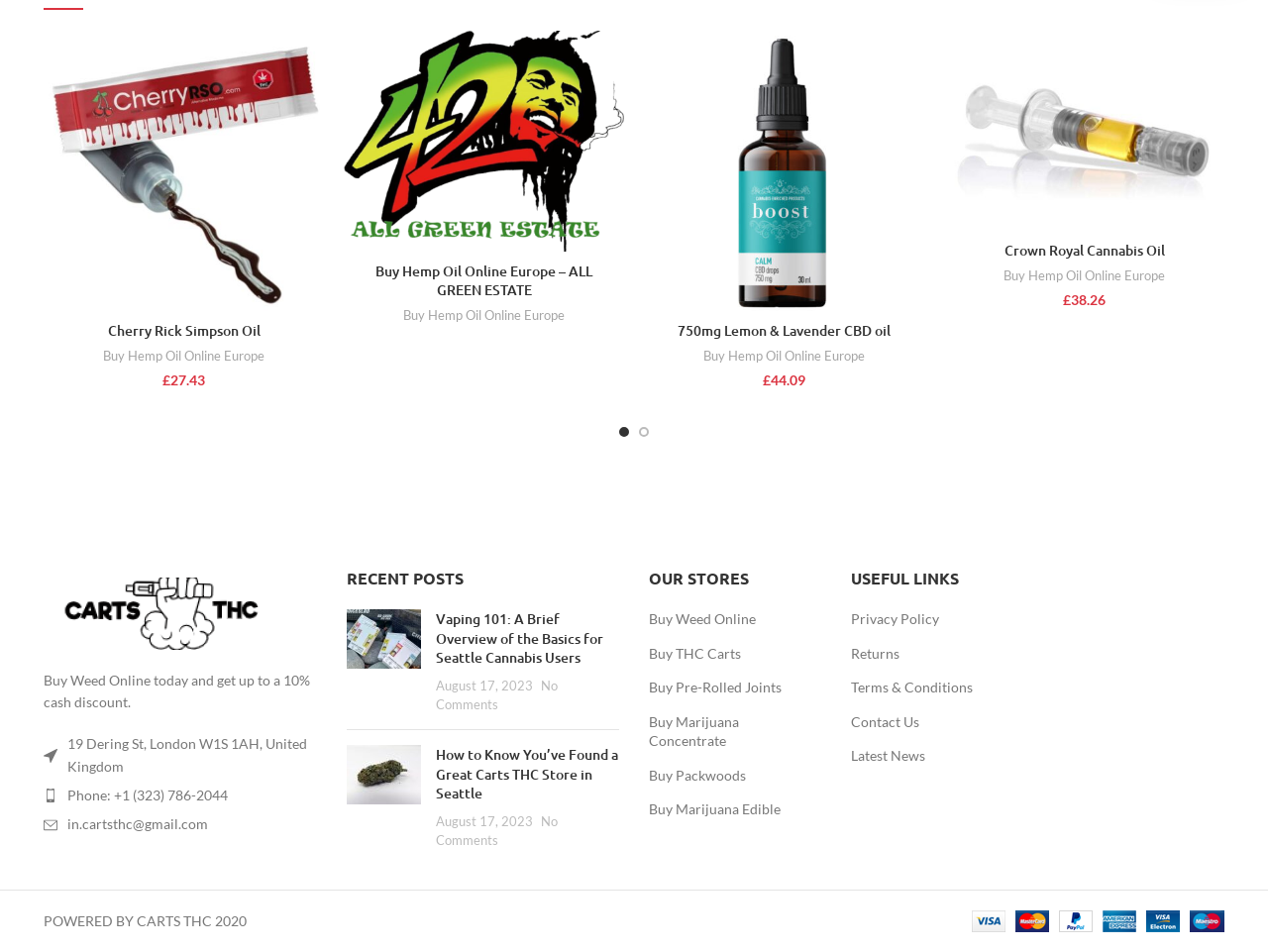Please indicate the bounding box coordinates for the clickable area to complete the following task: "Add Cherry Rick Simpson Oil to wishlist". The coordinates should be specified as four float numbers between 0 and 1, i.e., [left, top, right, bottom].

[0.224, 0.043, 0.263, 0.09]